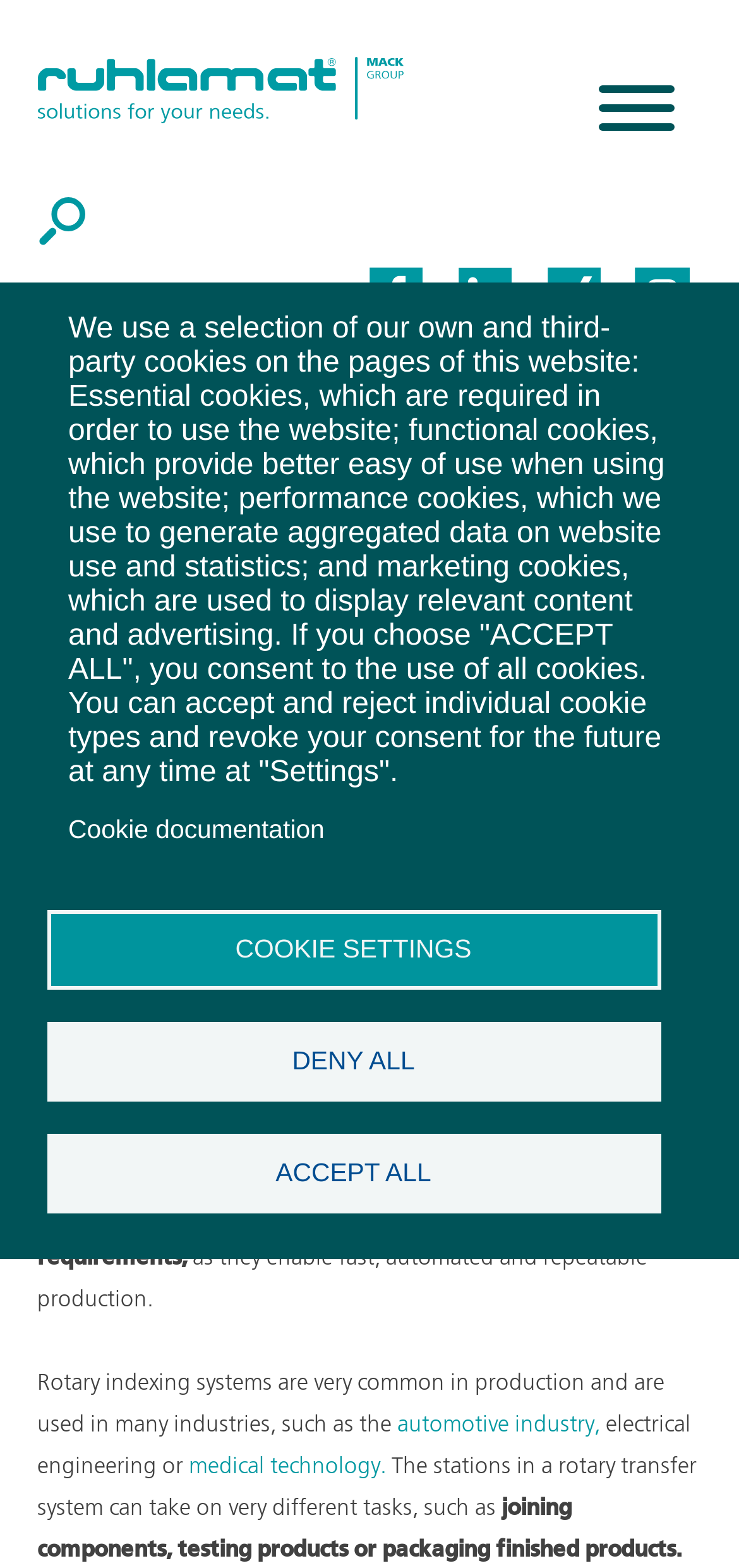From the webpage screenshot, predict the bounding box coordinates (top-left x, top-left y, bottom-right x, bottom-right y) for the UI element described here: title="search"

[0.05, 0.126, 0.171, 0.163]